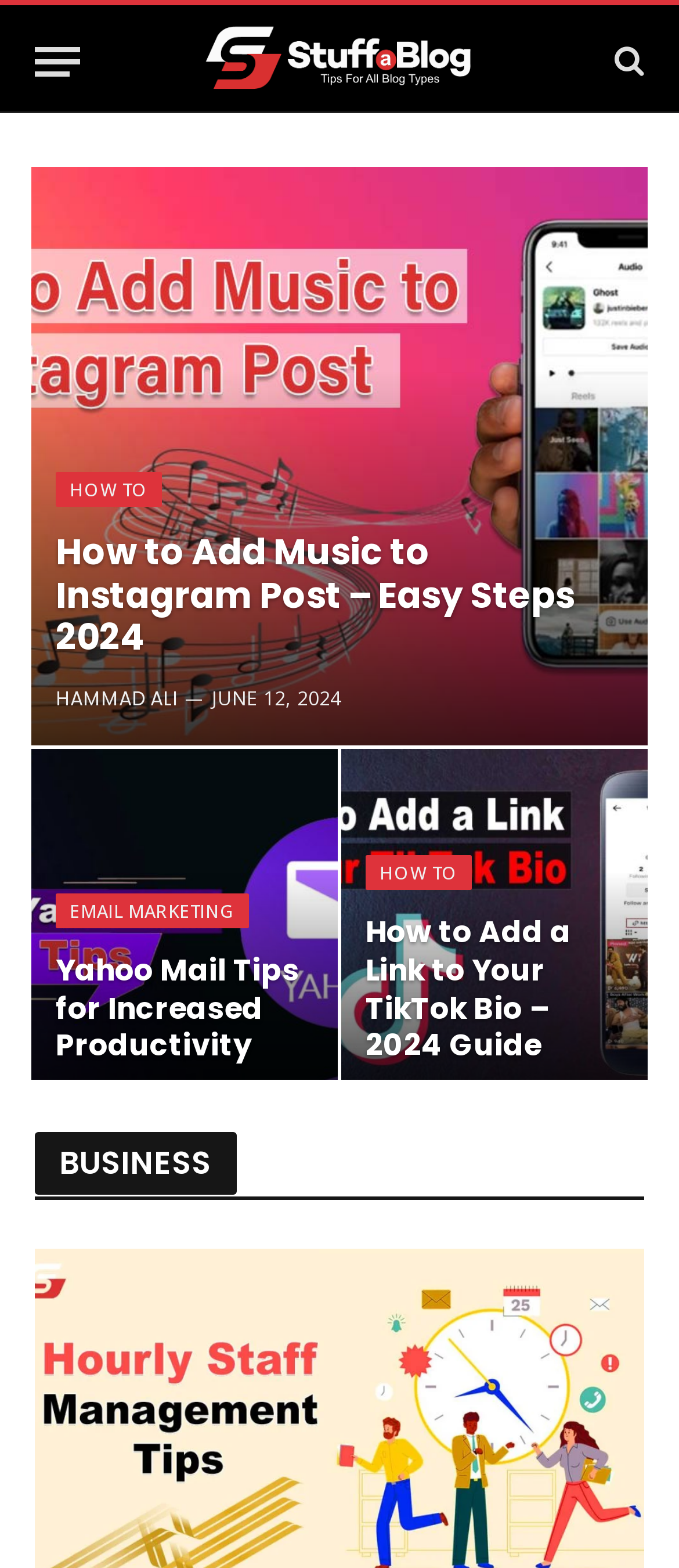What category does the 'Yahoo Mail Tips' article belong to?
Refer to the image and respond with a one-word or short-phrase answer.

EMAIL MARKETING